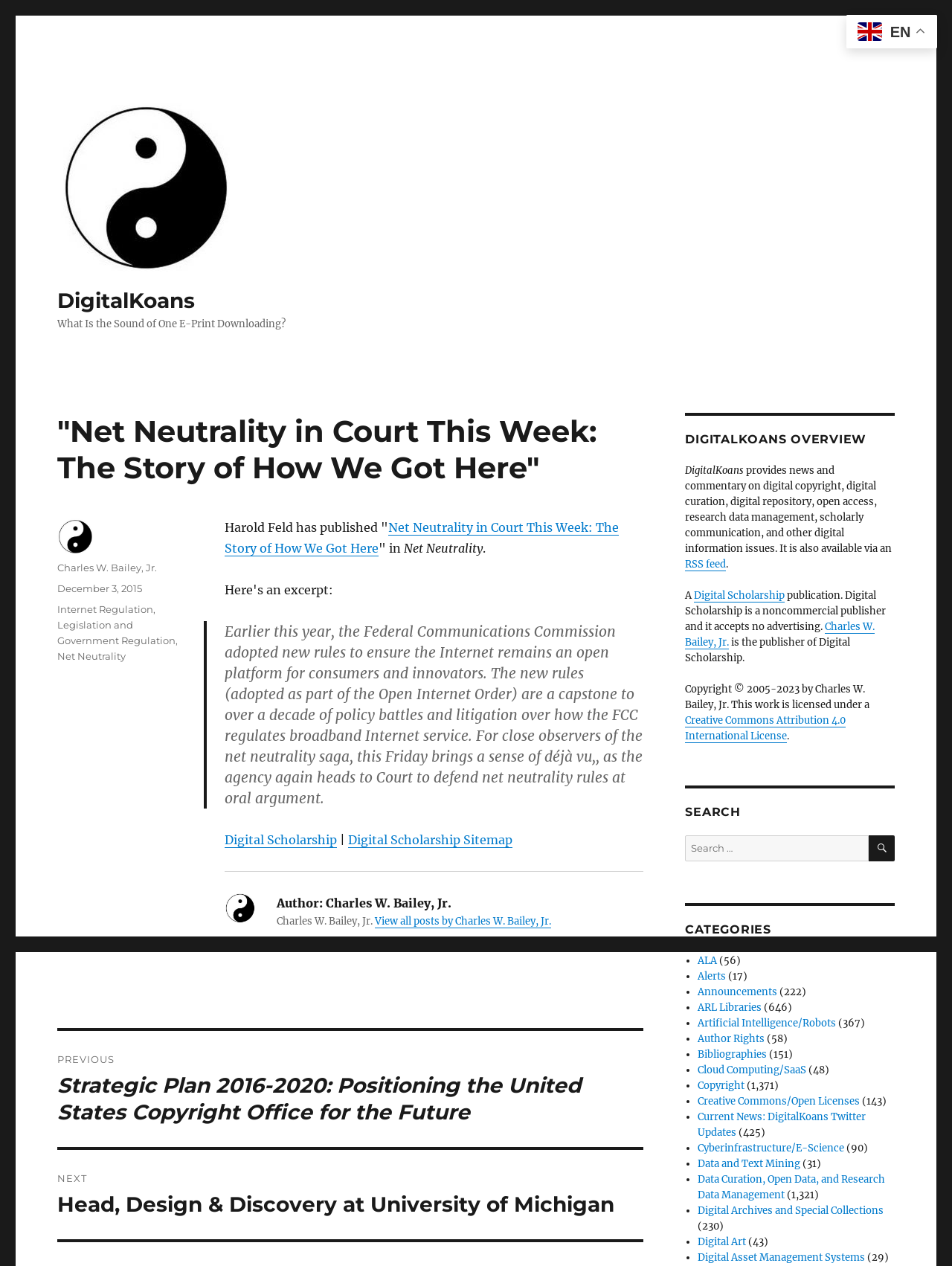Locate the bounding box coordinates of the area that needs to be clicked to fulfill the following instruction: "Go to the next post". The coordinates should be in the format of four float numbers between 0 and 1, namely [left, top, right, bottom].

[0.06, 0.908, 0.676, 0.979]